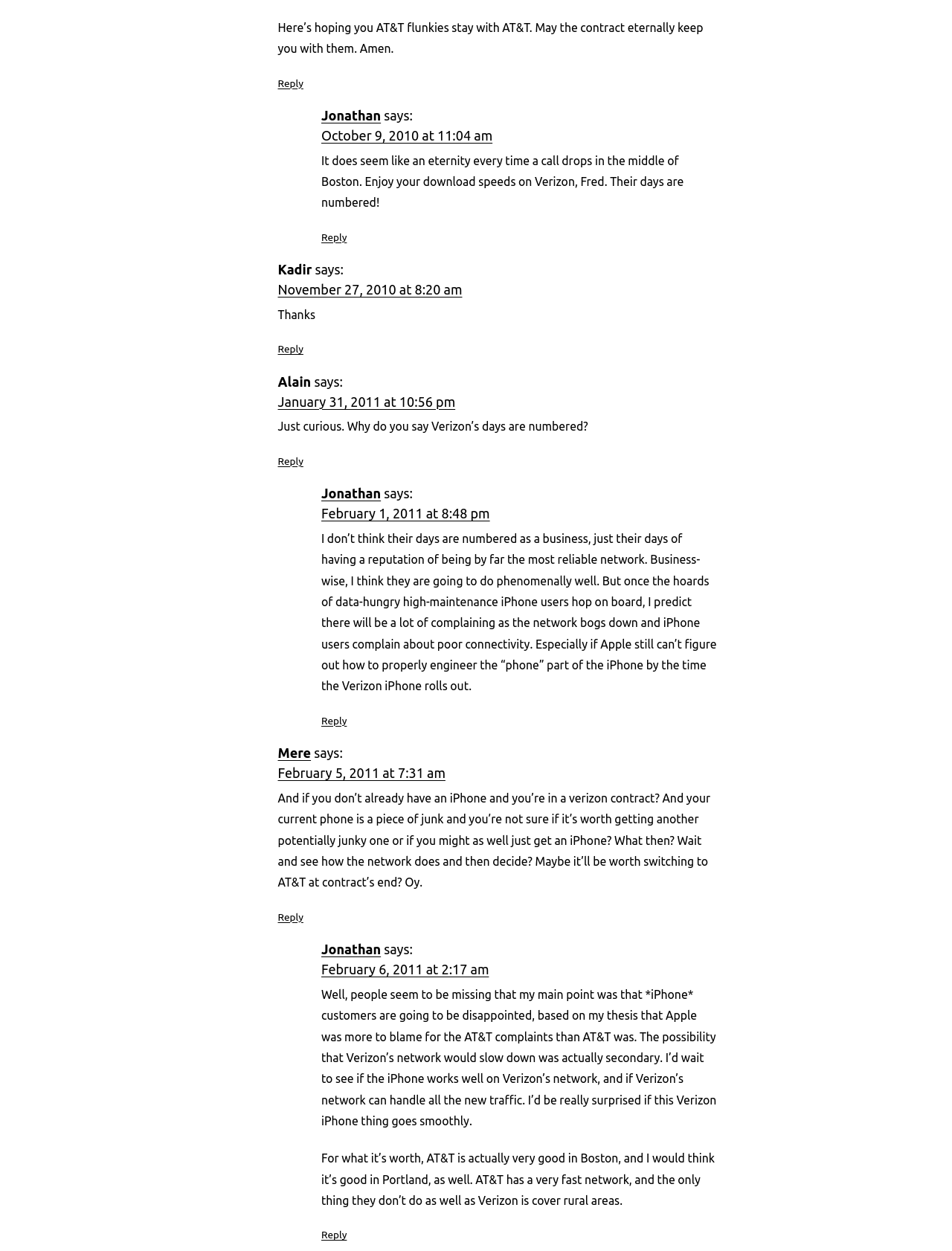Give the bounding box coordinates for the element described by: "Reply".

[0.292, 0.274, 0.319, 0.284]